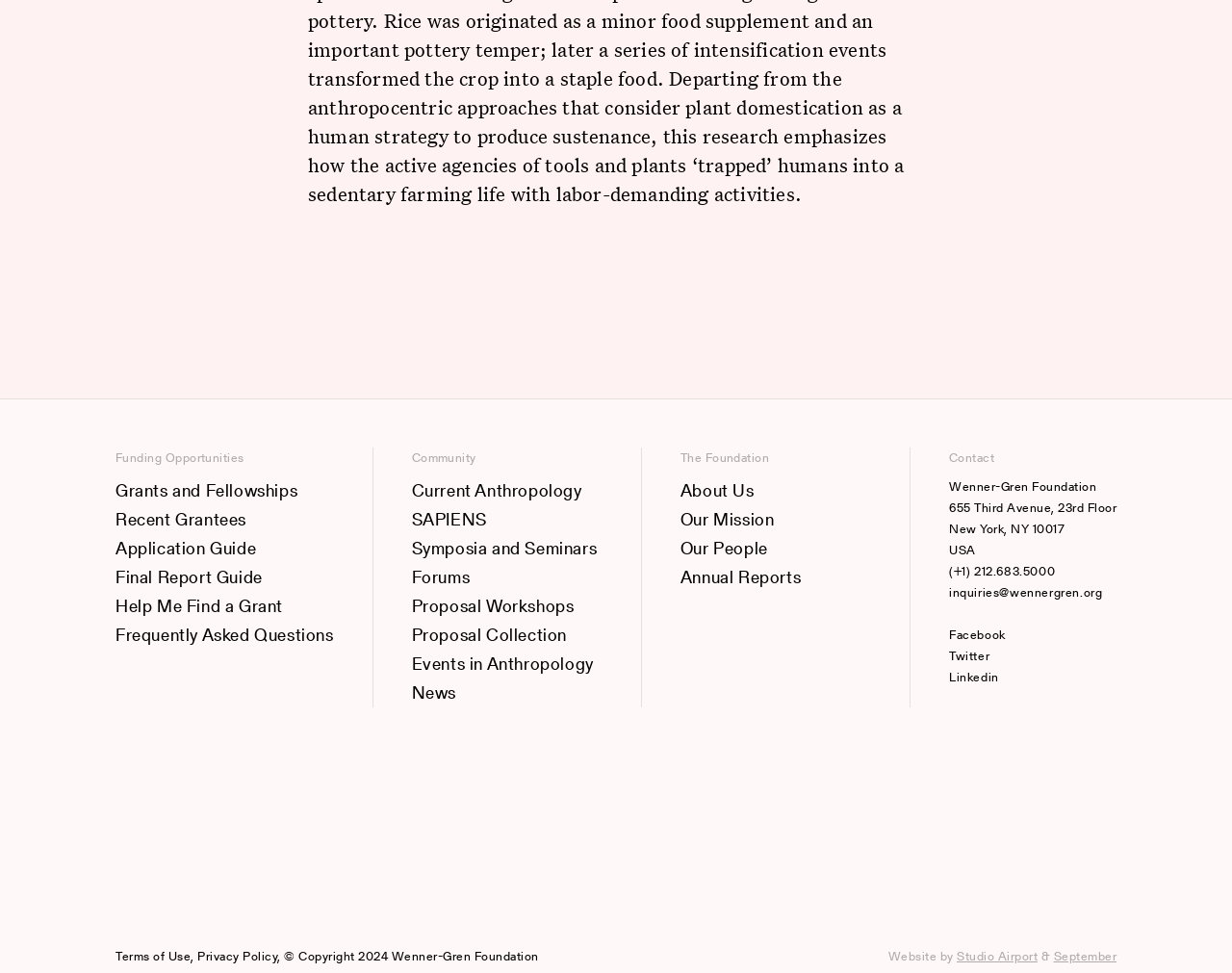Please identify the bounding box coordinates of the element that needs to be clicked to execute the following command: "Check the Frequently Asked Questions". Provide the bounding box using four float numbers between 0 and 1, formatted as [left, top, right, bottom].

[0.094, 0.637, 0.271, 0.667]